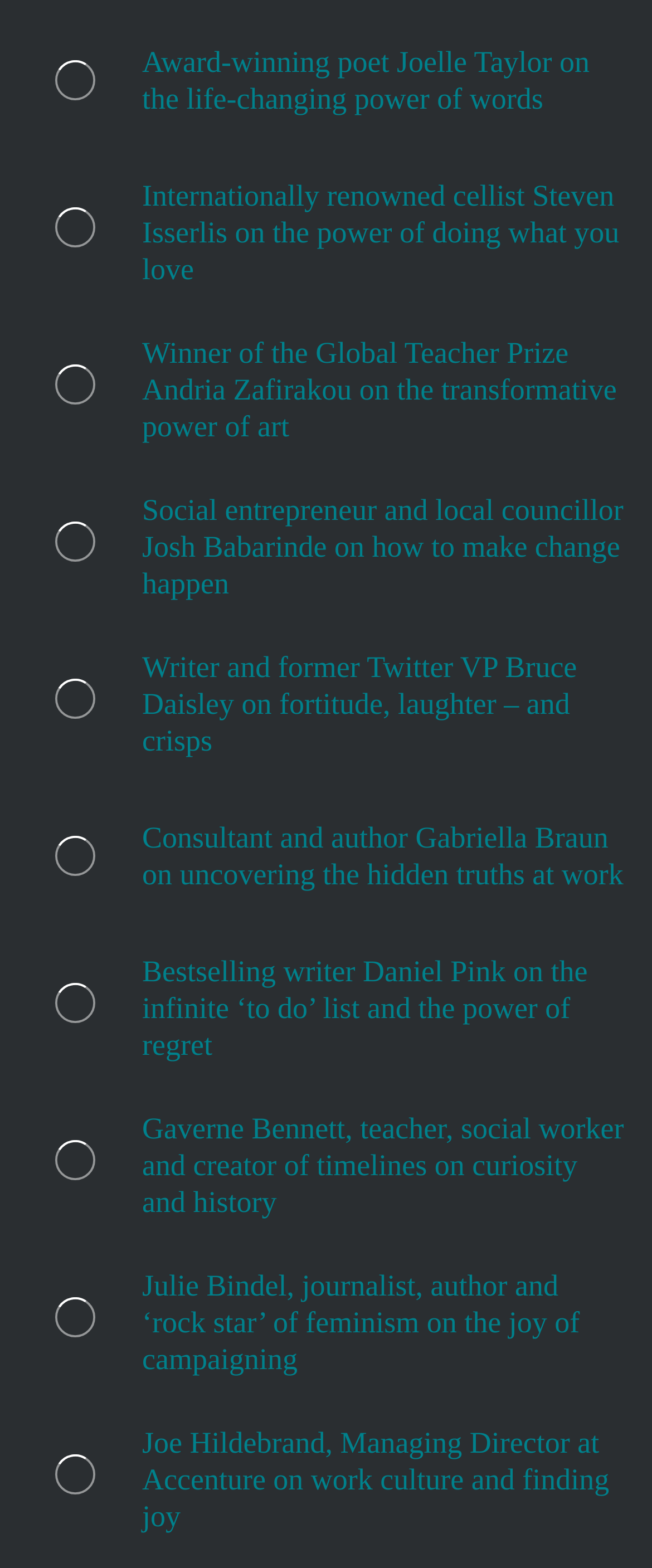Please mark the clickable region by giving the bounding box coordinates needed to complete this instruction: "Explore Bruce Daisley's thoughts on fortitude and laughter".

[0.038, 0.414, 0.192, 0.478]